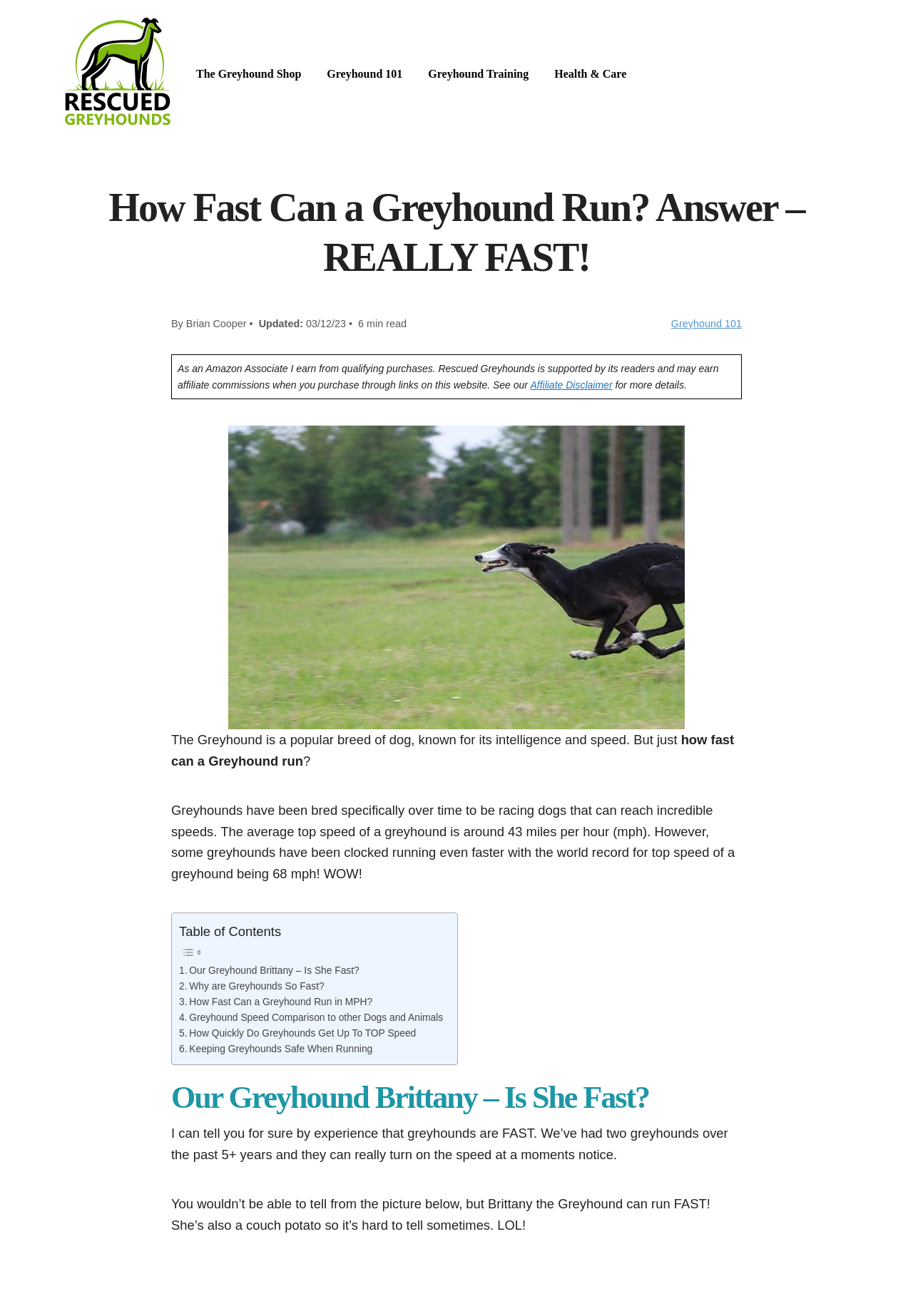Can you identify the bounding box coordinates of the clickable region needed to carry out this instruction: 'Learn about Greyhound Training'? The coordinates should be four float numbers within the range of 0 to 1, stated as [left, top, right, bottom].

[0.469, 0.049, 0.579, 0.063]